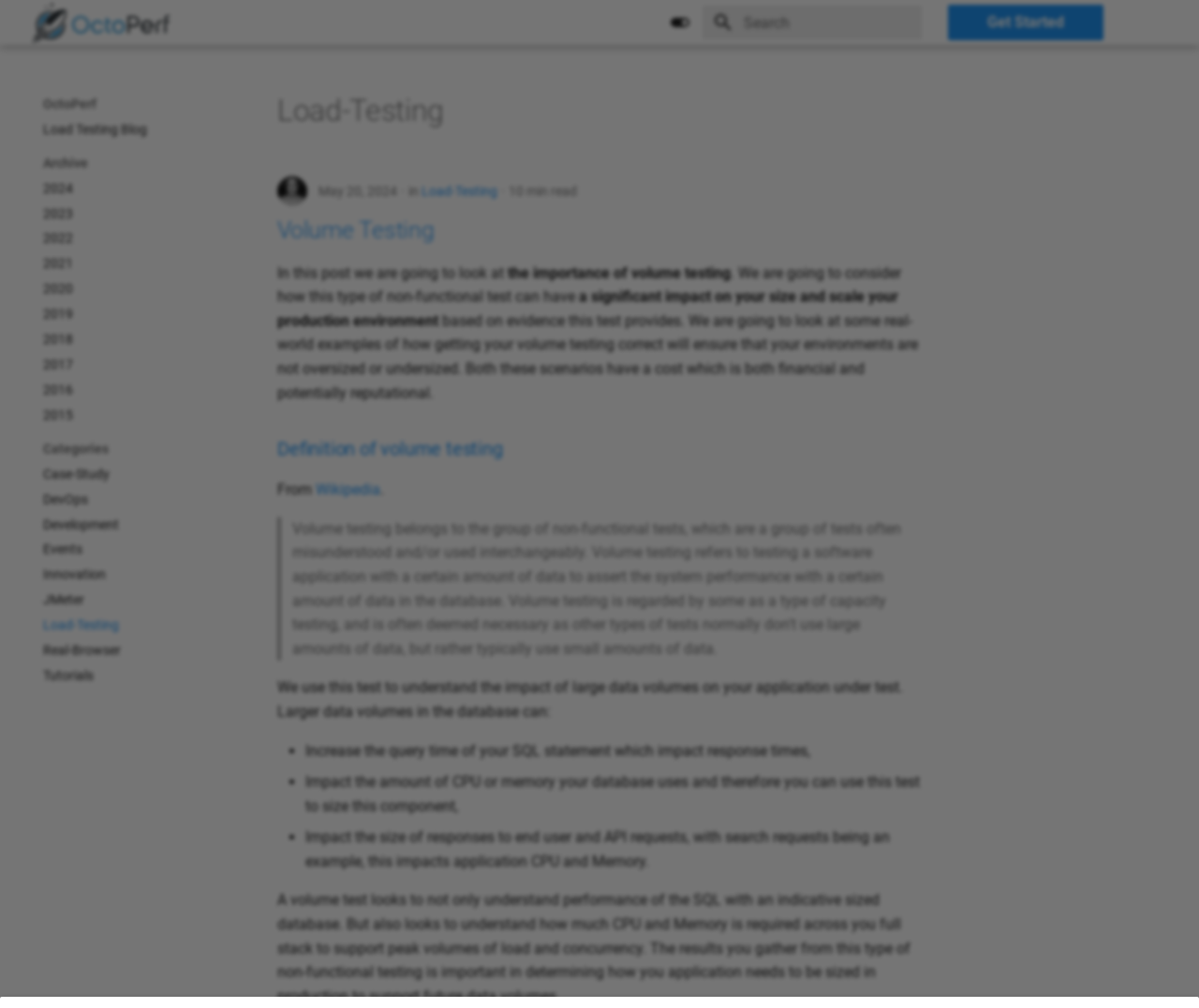Write a detailed summary of the webpage, including text, images, and layout.

The webpage is a blog about load testing, development, DevOps, continuous integration, innovation, on-premise, and JMeter. At the top, there is a navigation header with a logo and a link to "OctoPerf". Below the header, there is a search bar with a textbox and a clear button. To the right of the search bar, there is a link to "Get Started".

On the left side of the page, there is a navigation menu with links to "Load Testing Blog", "Archive", and "Categories". The "Archive" section has links to years from 2015 to 2024, and the "Categories" section has links to various topics such as "Case-Study", "DevOps", "Development", and "JMeter".

The main content of the page is a blog post titled "Load-Testing". The post has a heading, a brief introduction, and several sections with headings such as "Volume Testing" and "Definition of volume testing". The post contains several paragraphs of text, a blockquote, and a list with bullet points. The text discusses the importance of volume testing, its definition, and its impact on application performance.

At the bottom of the page, there is a button to "Back to top". Throughout the page, there are several images, including a logo, icons, and a profile picture.